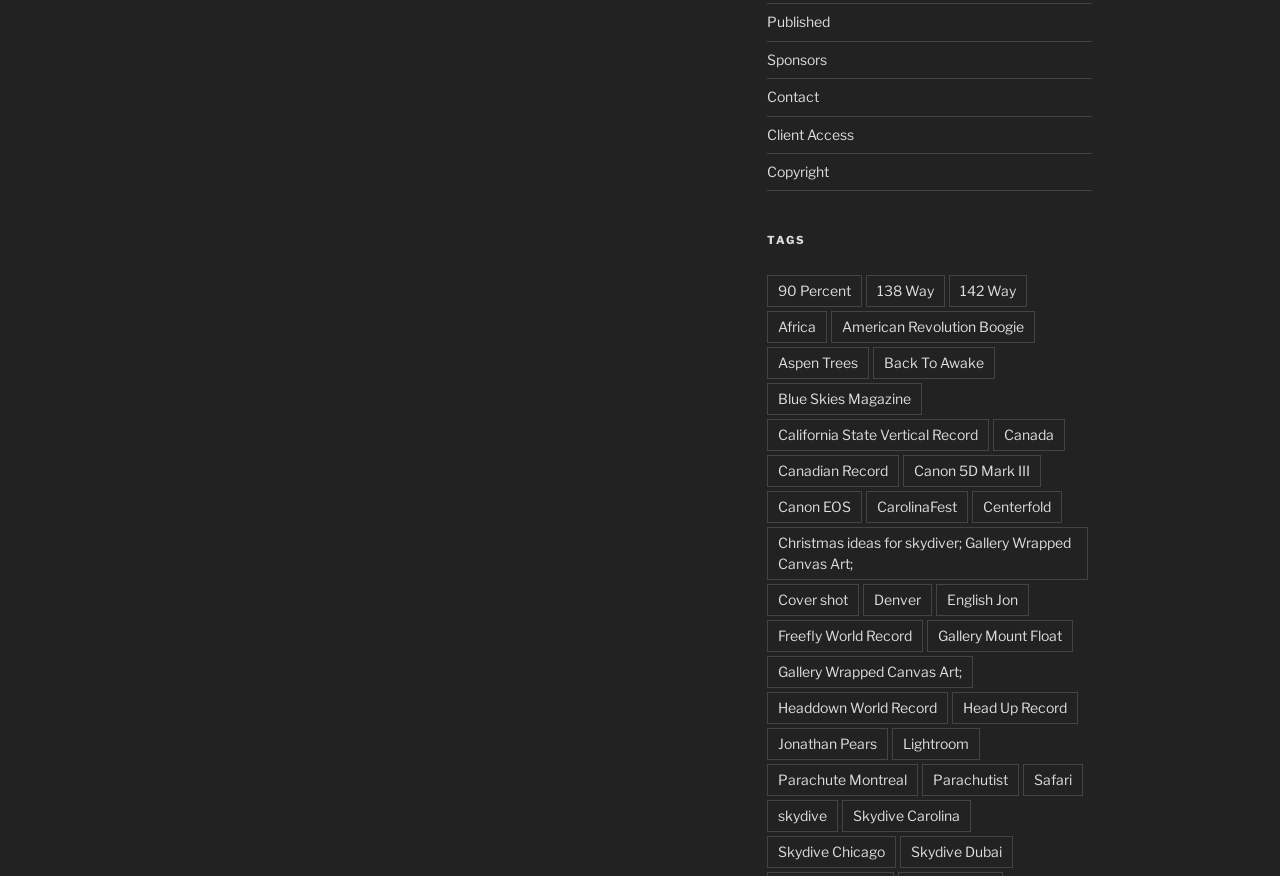Can you find the bounding box coordinates for the UI element given this description: "Parachutist"? Provide the coordinates as four float numbers between 0 and 1: [left, top, right, bottom].

[0.72, 0.872, 0.796, 0.908]